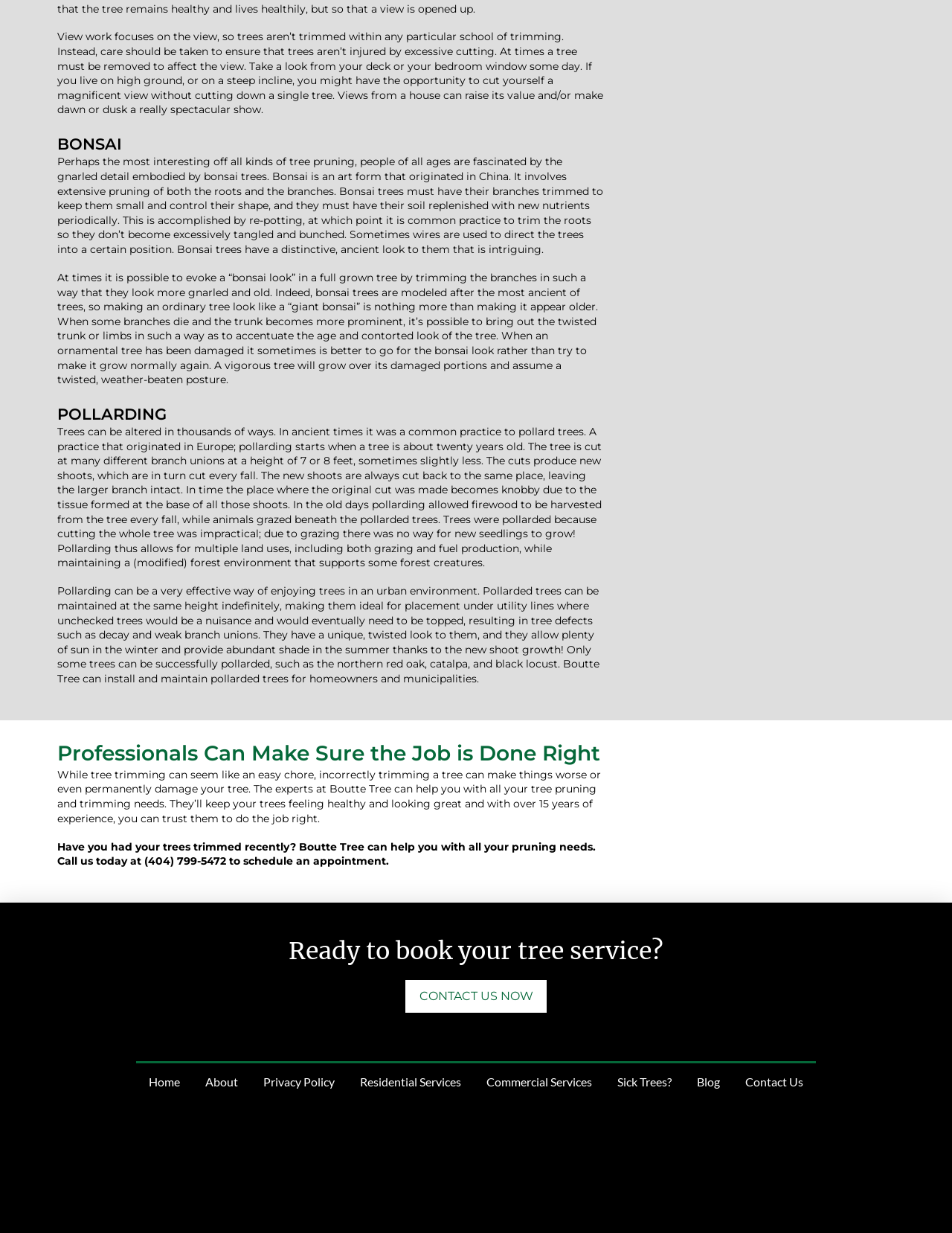Can you give a detailed response to the following question using the information from the image? What is the recommended action for homeowners with damaged trees?

According to the webpage, when an ornamental tree has been damaged, it is sometimes better to go for the bonsai look rather than trying to make it grow normally again, as this can accentuate the age and contorted look of the tree.